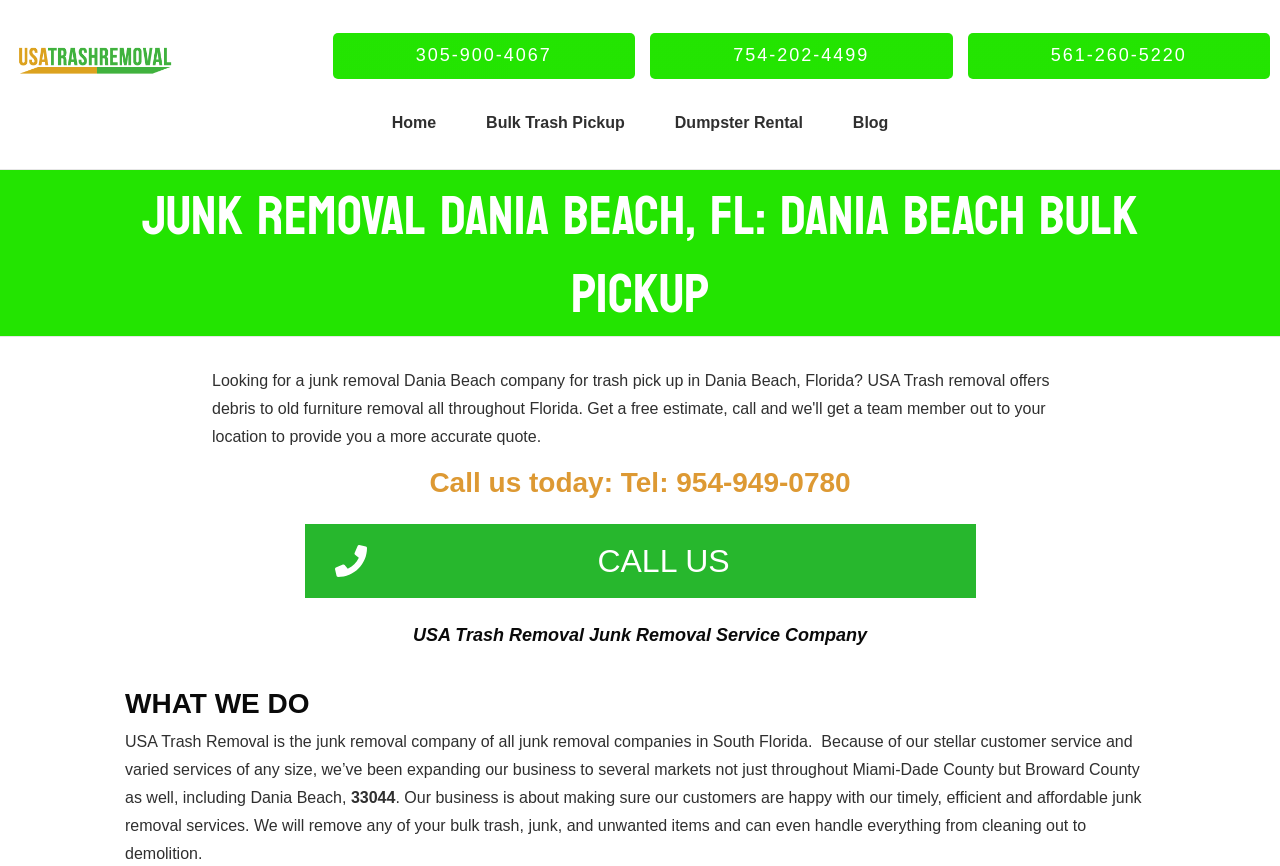Show me the bounding box coordinates of the clickable region to achieve the task as per the instruction: "Click the phone number 305-900-4067".

[0.26, 0.038, 0.496, 0.091]